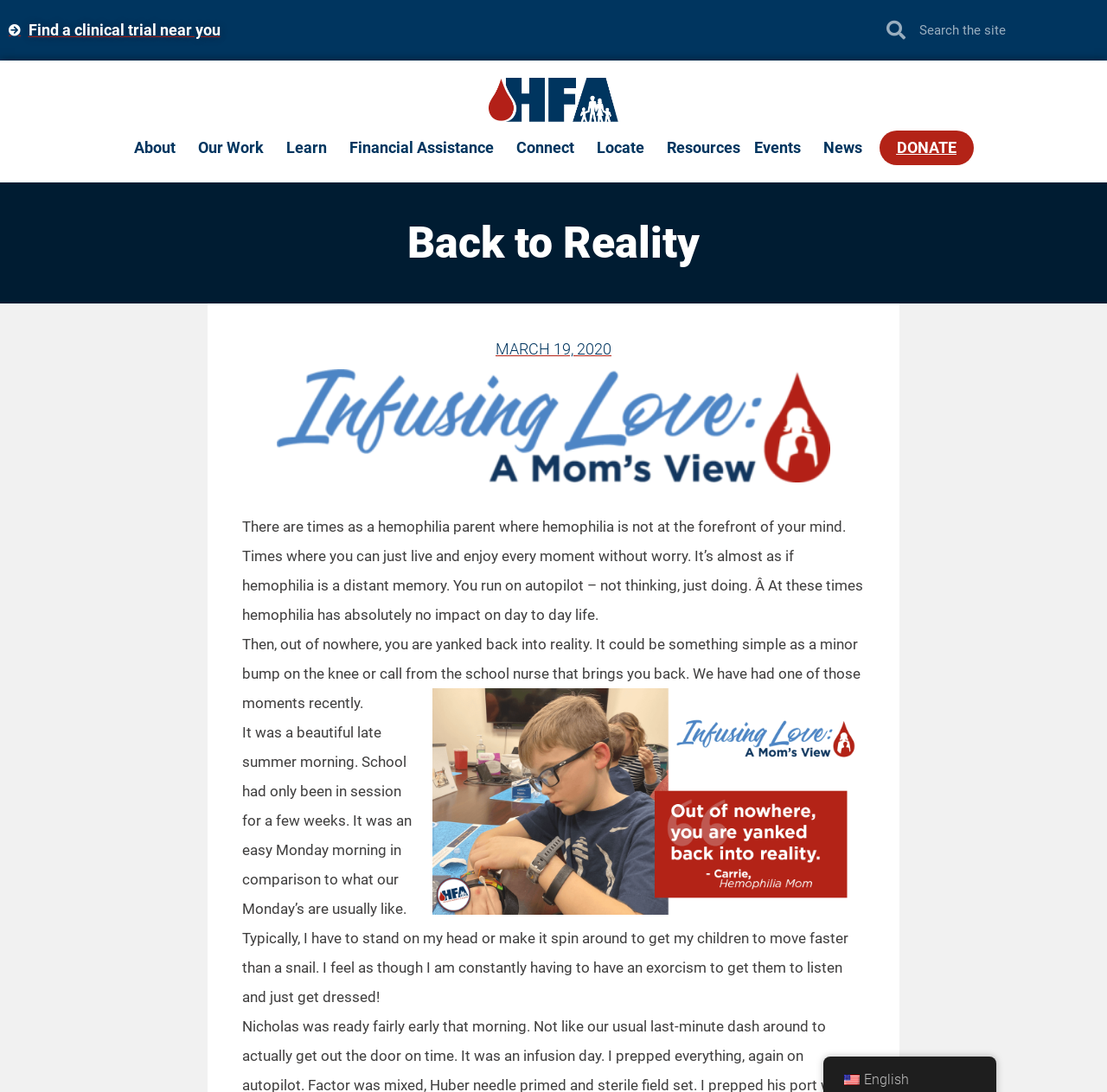What triggered the author's return to reality?
Analyze the screenshot and provide a detailed answer to the question.

The author mentions that they were yanked back into reality by something simple, and they provide two examples: a minor bump on the knee or a call from the school nurse. This suggests that these events triggered the author's return to reality.